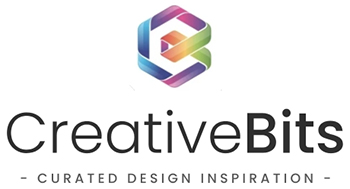Provide a brief response to the question below using one word or phrase:
What colors are used in the logo?

Blue, green, orange, purple